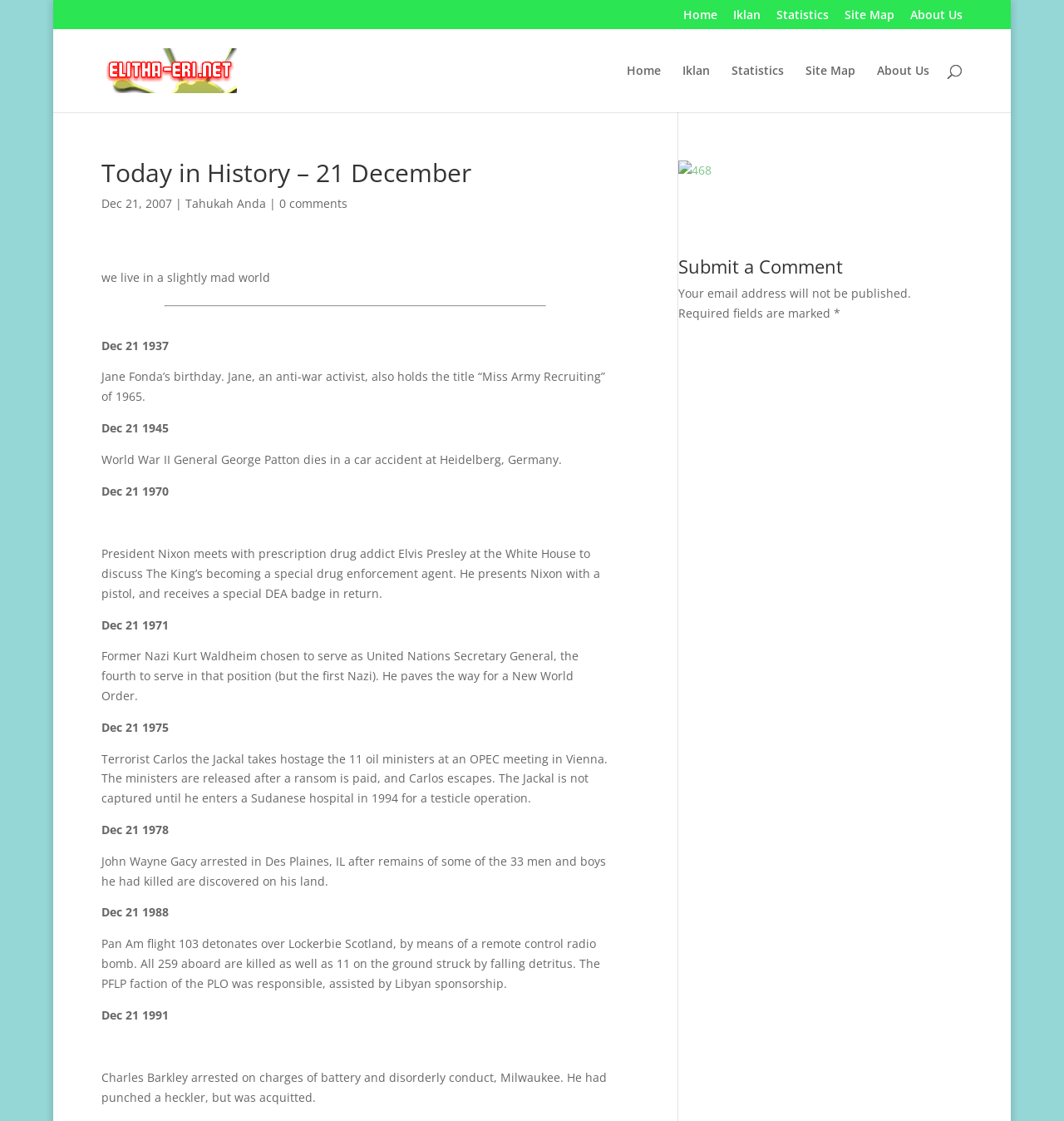What is the date of Jane Fonda's birthday?
Please give a detailed and elaborate explanation in response to the question.

I found the answer by looking at the text content of the webpage, specifically the section that mentions Jane Fonda's birthday, which is December 21, 1937.